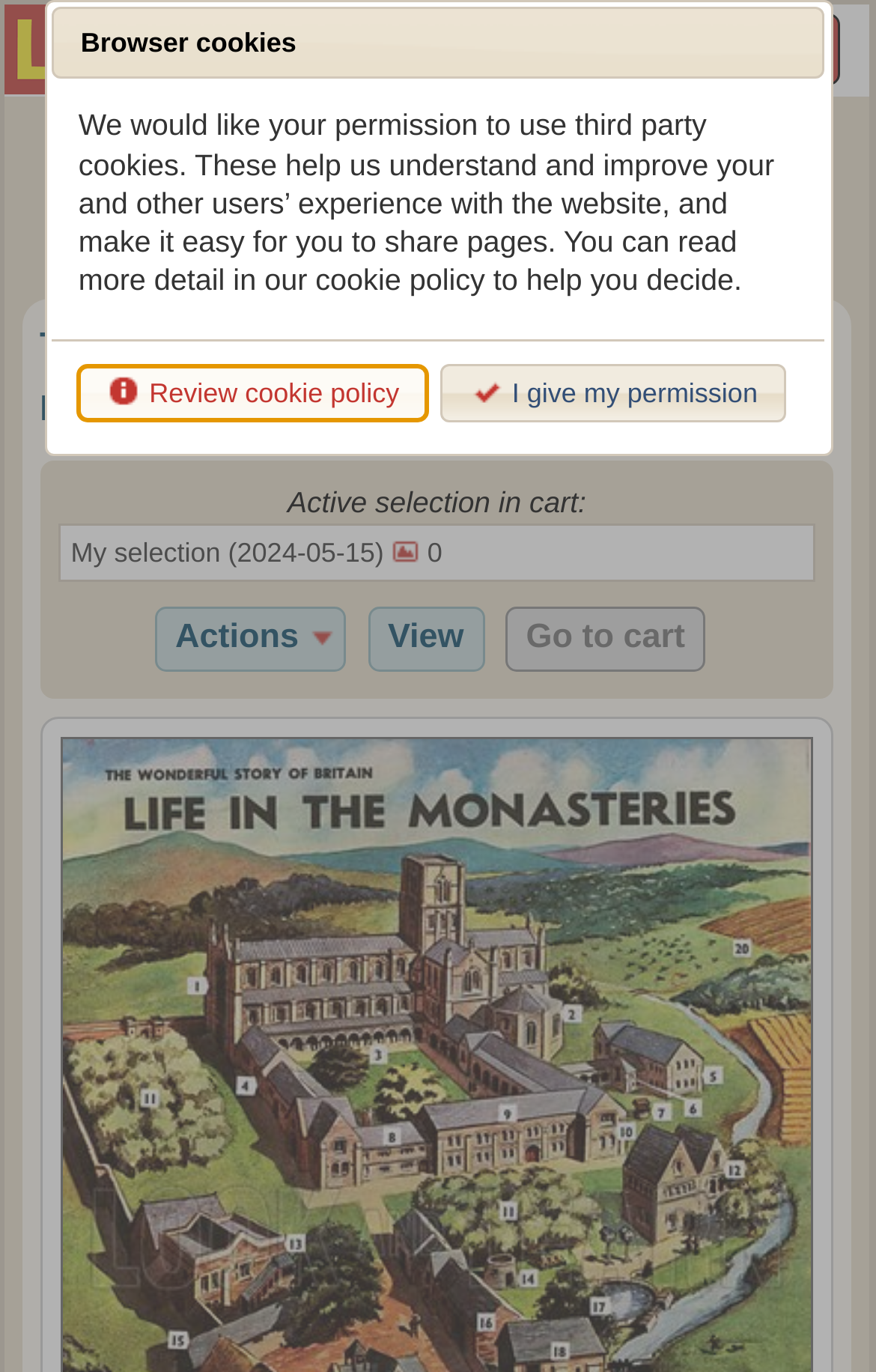Provide a one-word or one-phrase answer to the question:
How many images are in the user's selection?

0